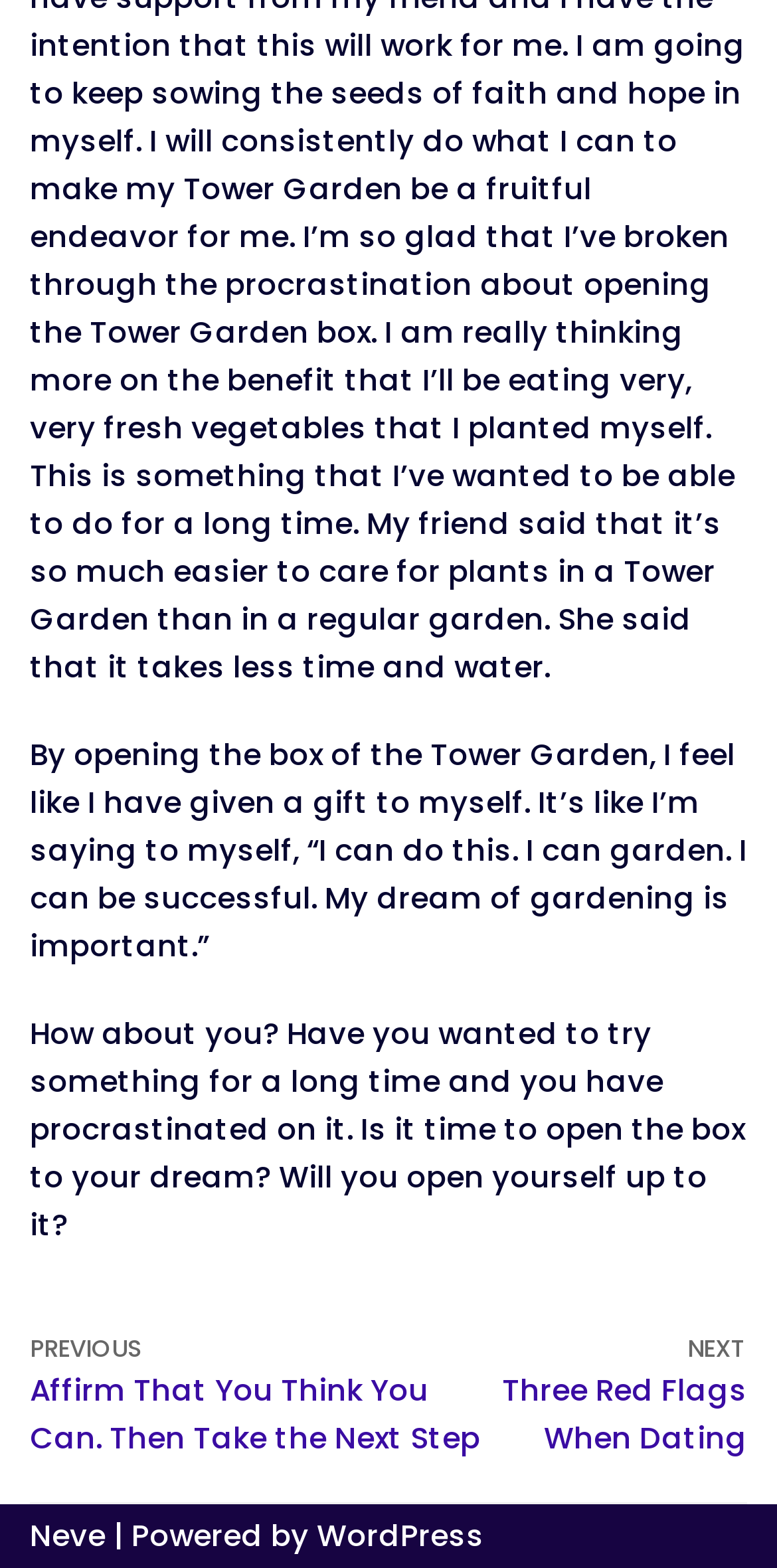What is the purpose of the 'NEXT' link? Analyze the screenshot and reply with just one word or a short phrase.

To navigate to the next article